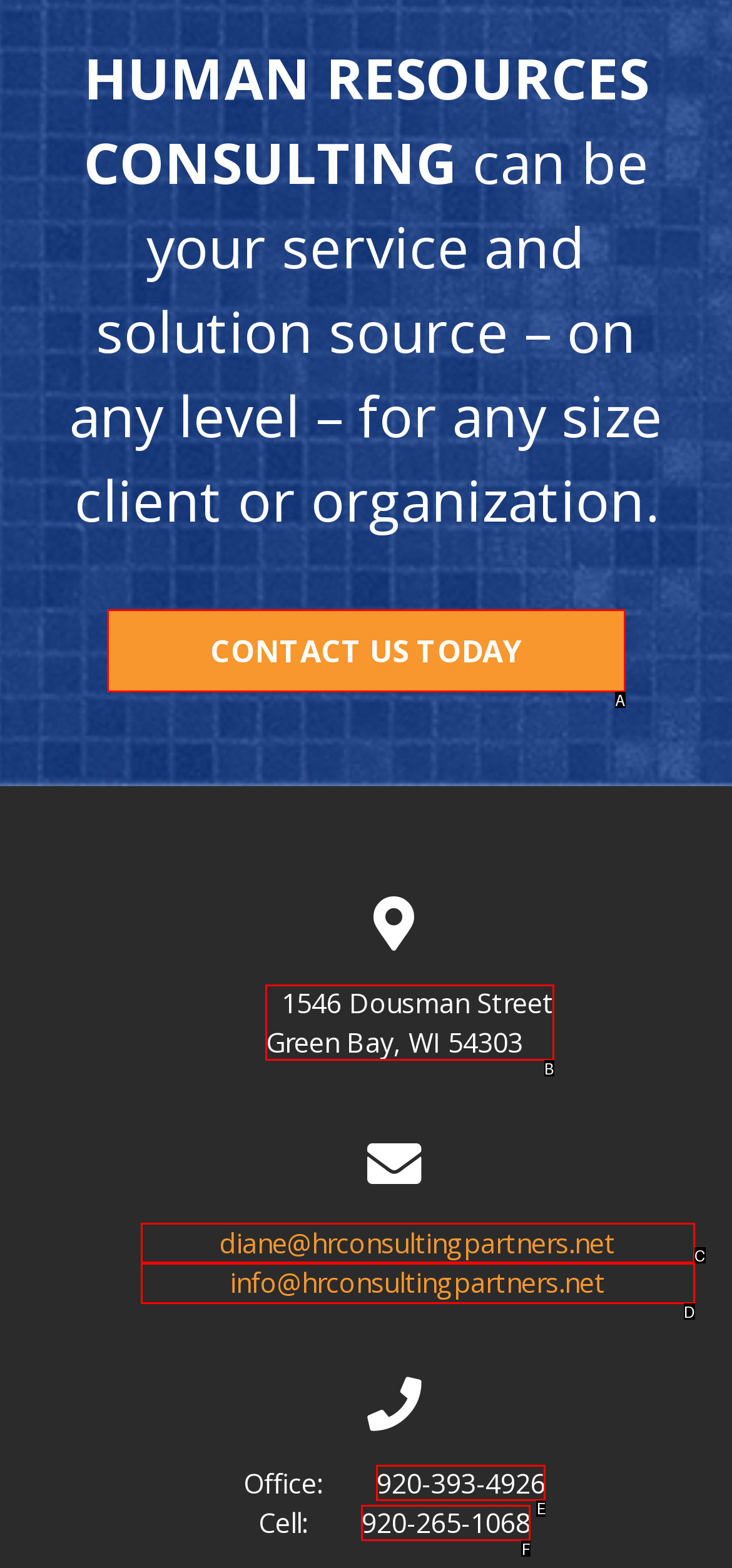Identify the option that best fits this description: CONTACT US TODAY
Answer with the appropriate letter directly.

A